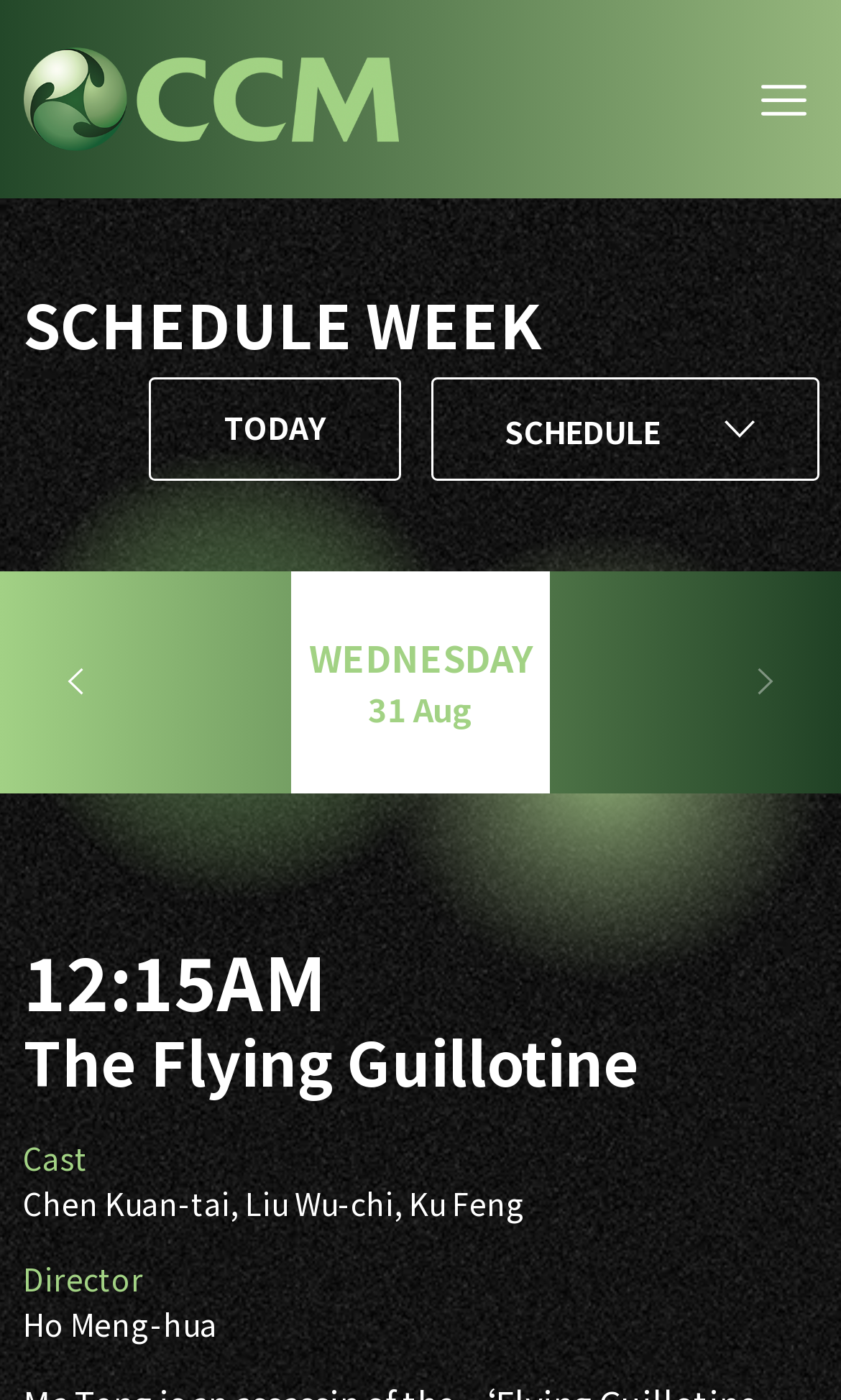Please find the bounding box for the UI component described as follows: "placeholder="Schedule"".

[0.514, 0.27, 0.971, 0.344]